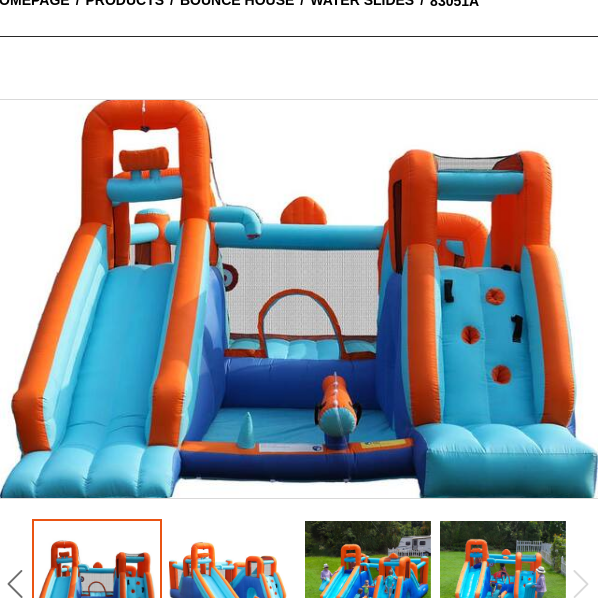Present a detailed portrayal of the image.

This vibrant and exciting inflatable water slide and bounce house is designed for endless summer fun. Featuring a unique combination of bright blue and orange colors, it is perfect for kids who love outdoor activities. The structure includes two tall slides for exhilarating rides into a spacious splash zone, complete with safety mesh and support features for secure play. There are also climbing surfaces and netted areas to encourage active play while keeping children safe. This inflatable product is ideal for backyard parties, providing hours of entertainment for kids looking to cool off and enjoy a playful day.